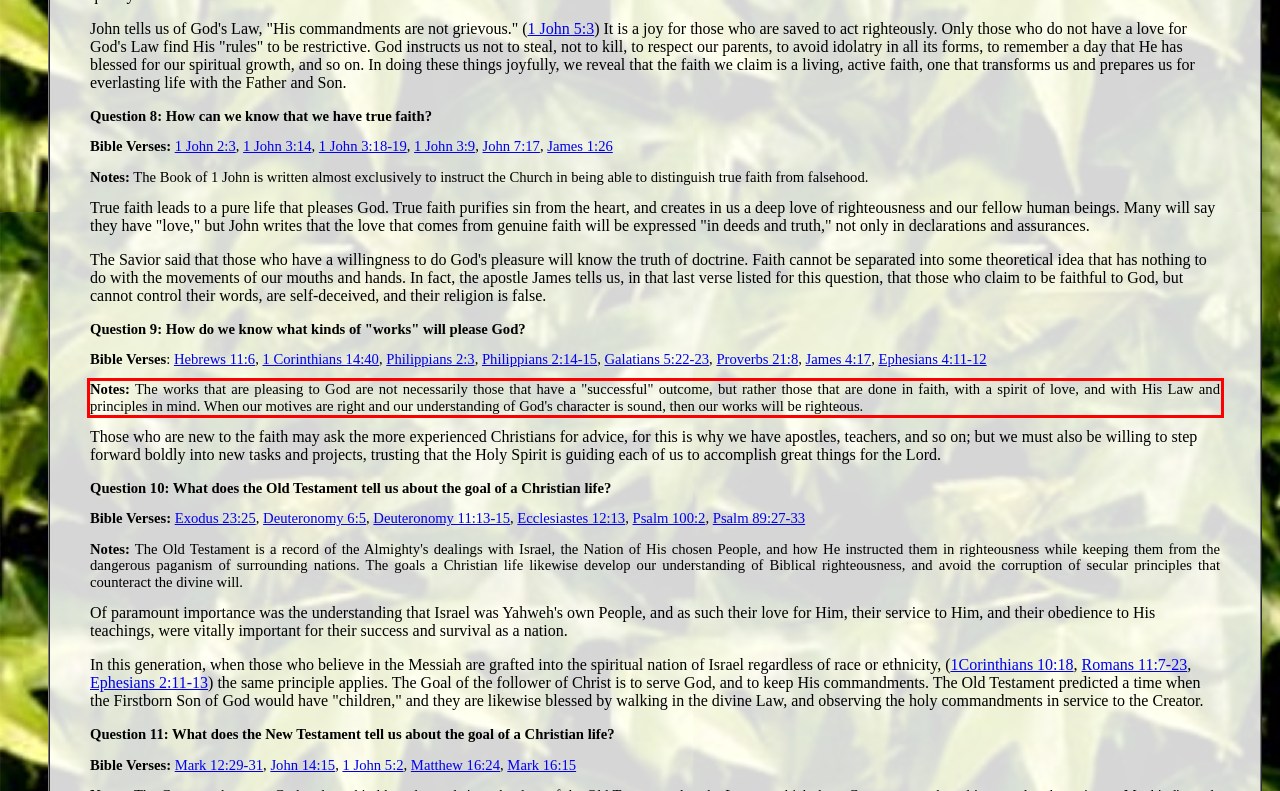You are given a screenshot of a webpage with a UI element highlighted by a red bounding box. Please perform OCR on the text content within this red bounding box.

Notes: The works that are pleasing to God are not necessarily those that have a "successful" outcome, but rather those that are done in faith, with a spirit of love, and with His Law and principles in mind. When our motives are right and our understanding of God's character is sound, then our works will be righteous.